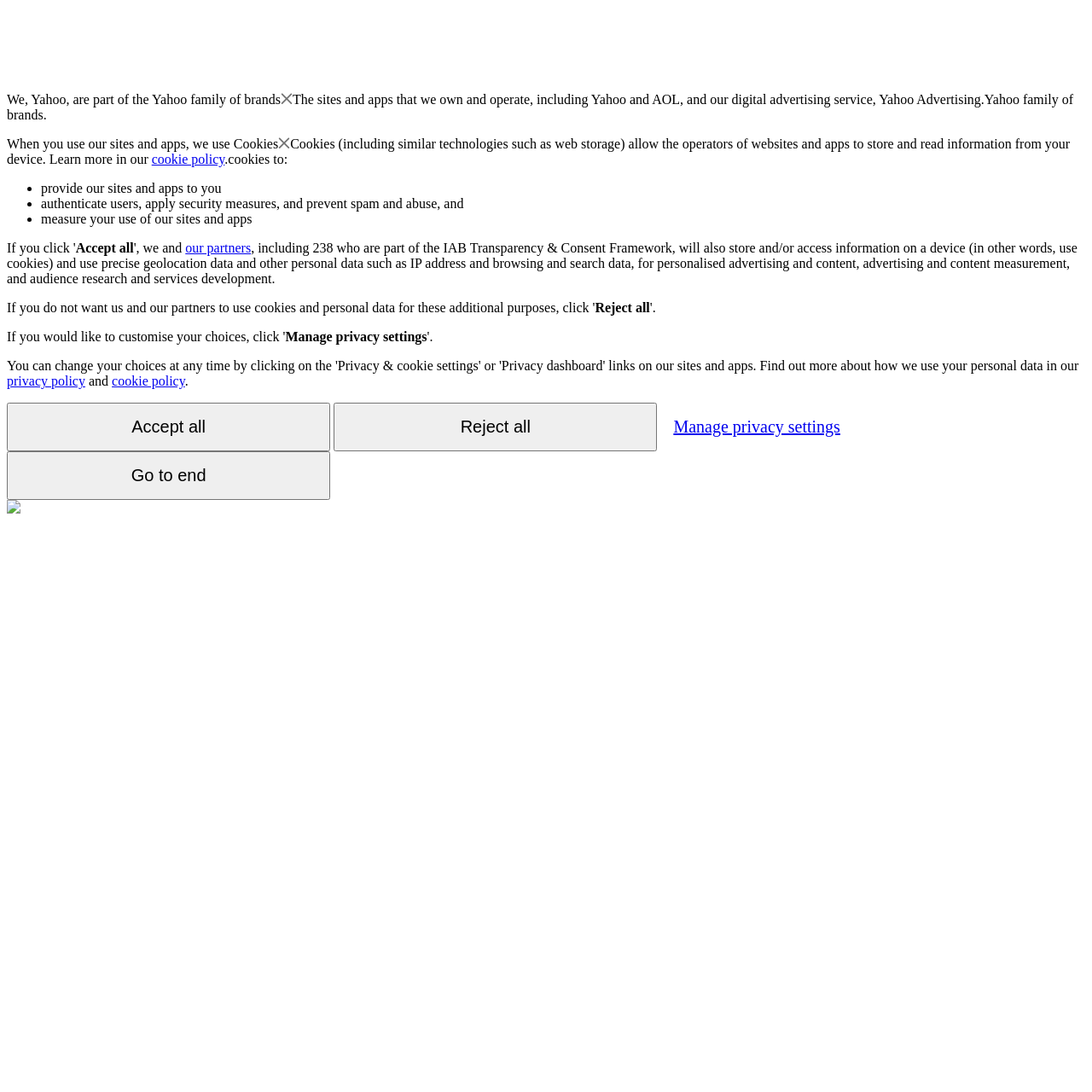Please find the bounding box coordinates of the section that needs to be clicked to achieve this instruction: "Click the 'Accept all' button".

[0.069, 0.22, 0.122, 0.234]